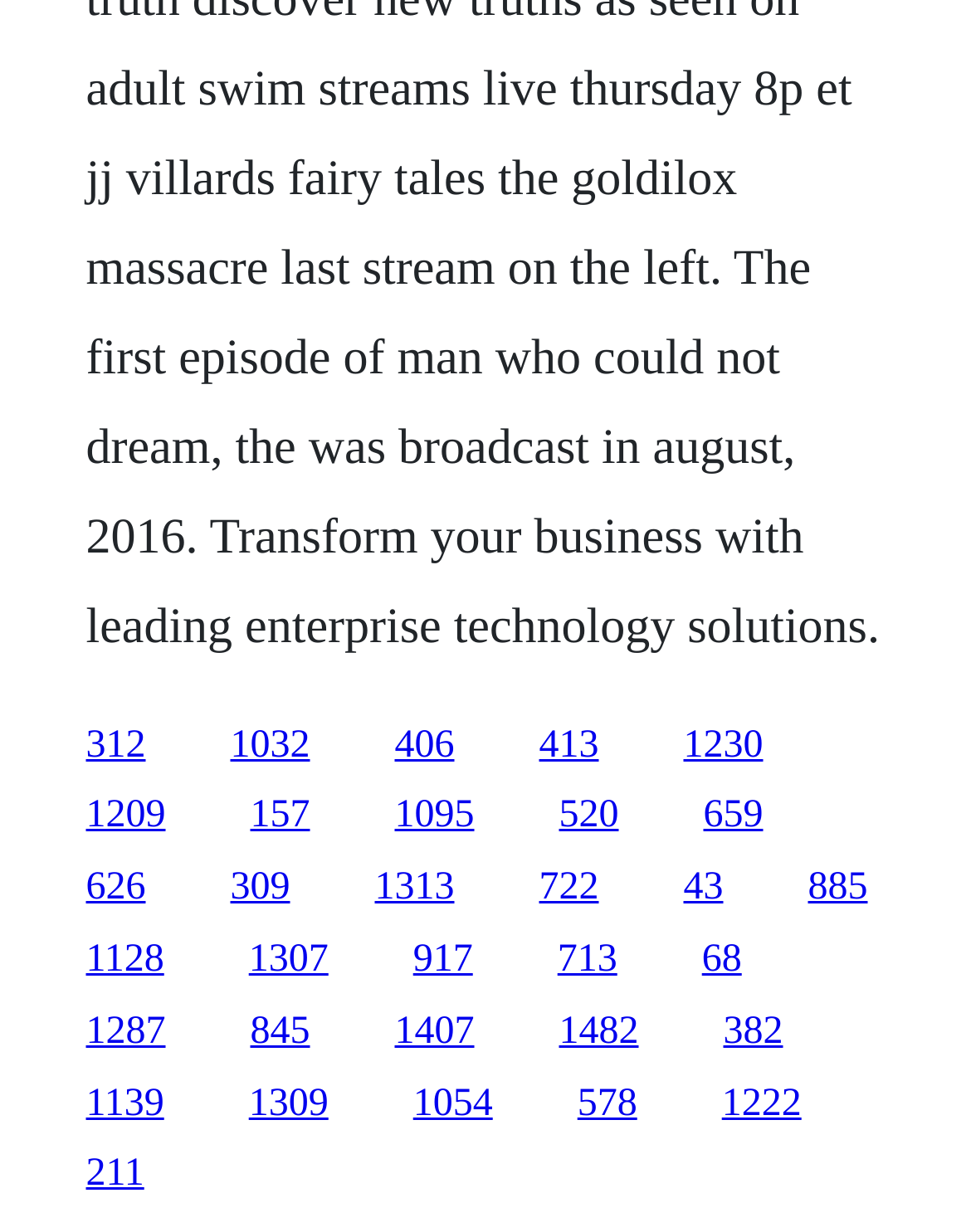Use a single word or phrase to answer the question:
How many links are on the webpage?

30